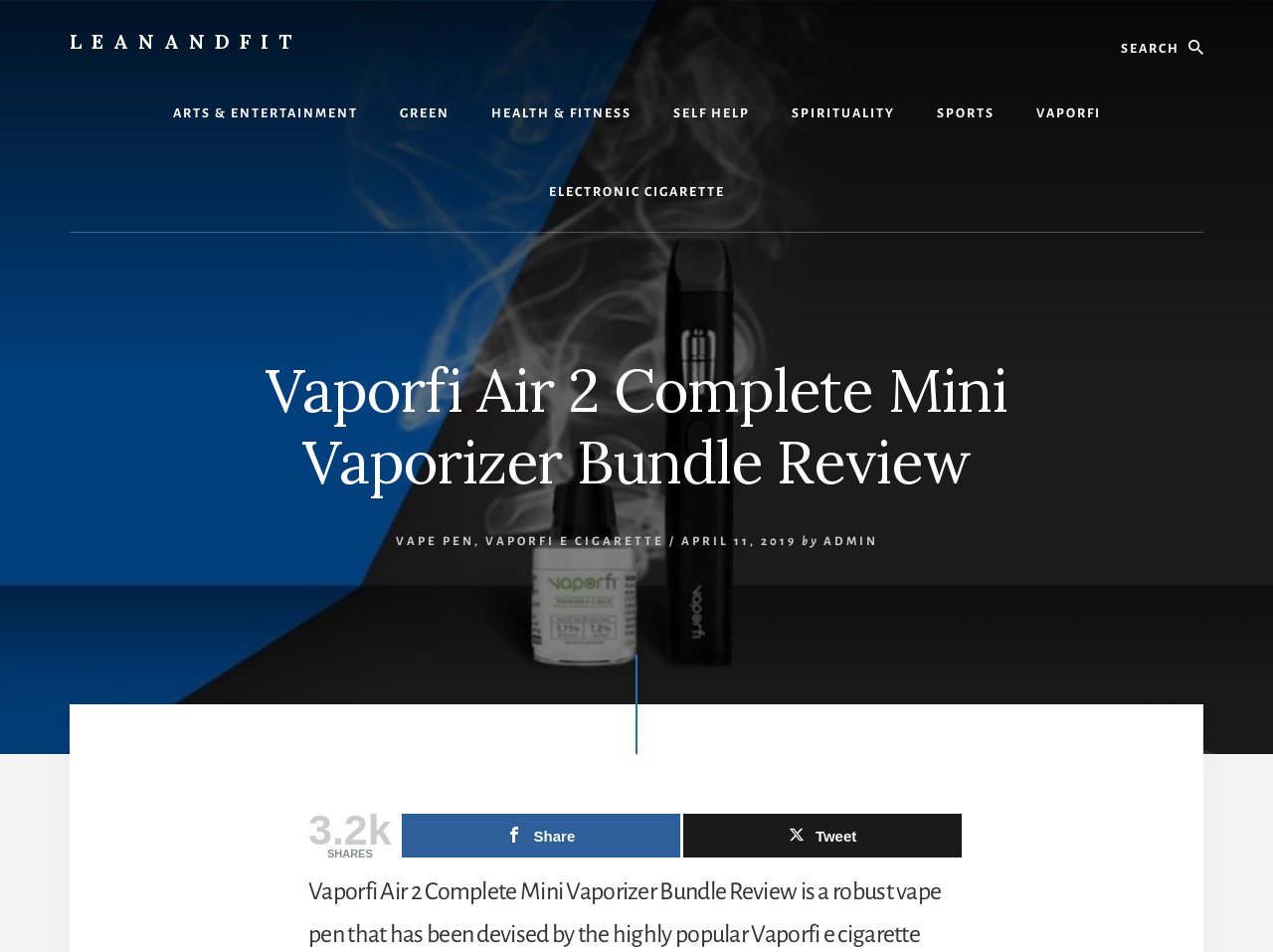How many shares does the article have?
Look at the image and respond with a one-word or short phrase answer.

3.2k